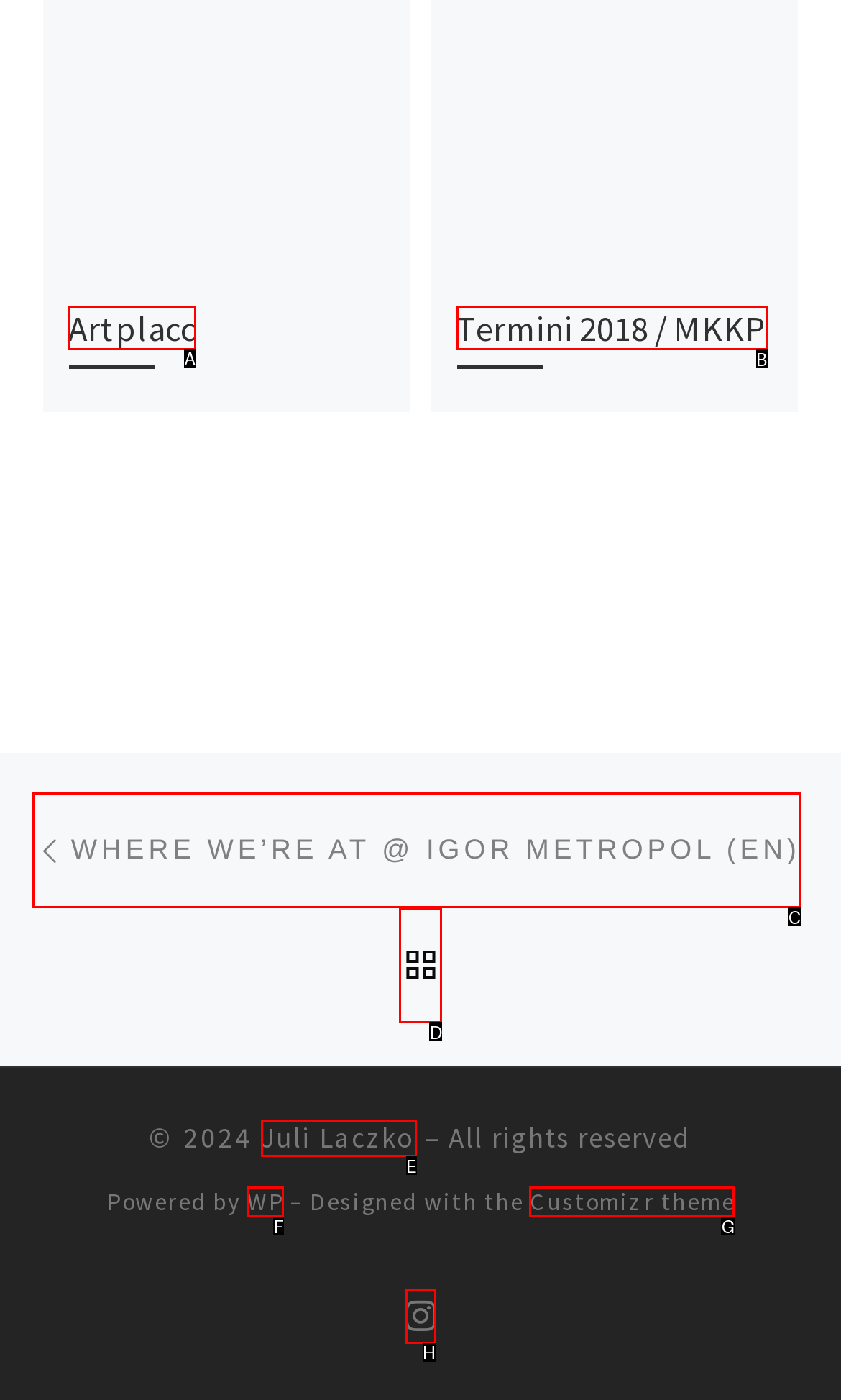Which lettered option should I select to achieve the task: Go to the 'Termini 2018 / MKKP' page according to the highlighted elements in the screenshot?

B